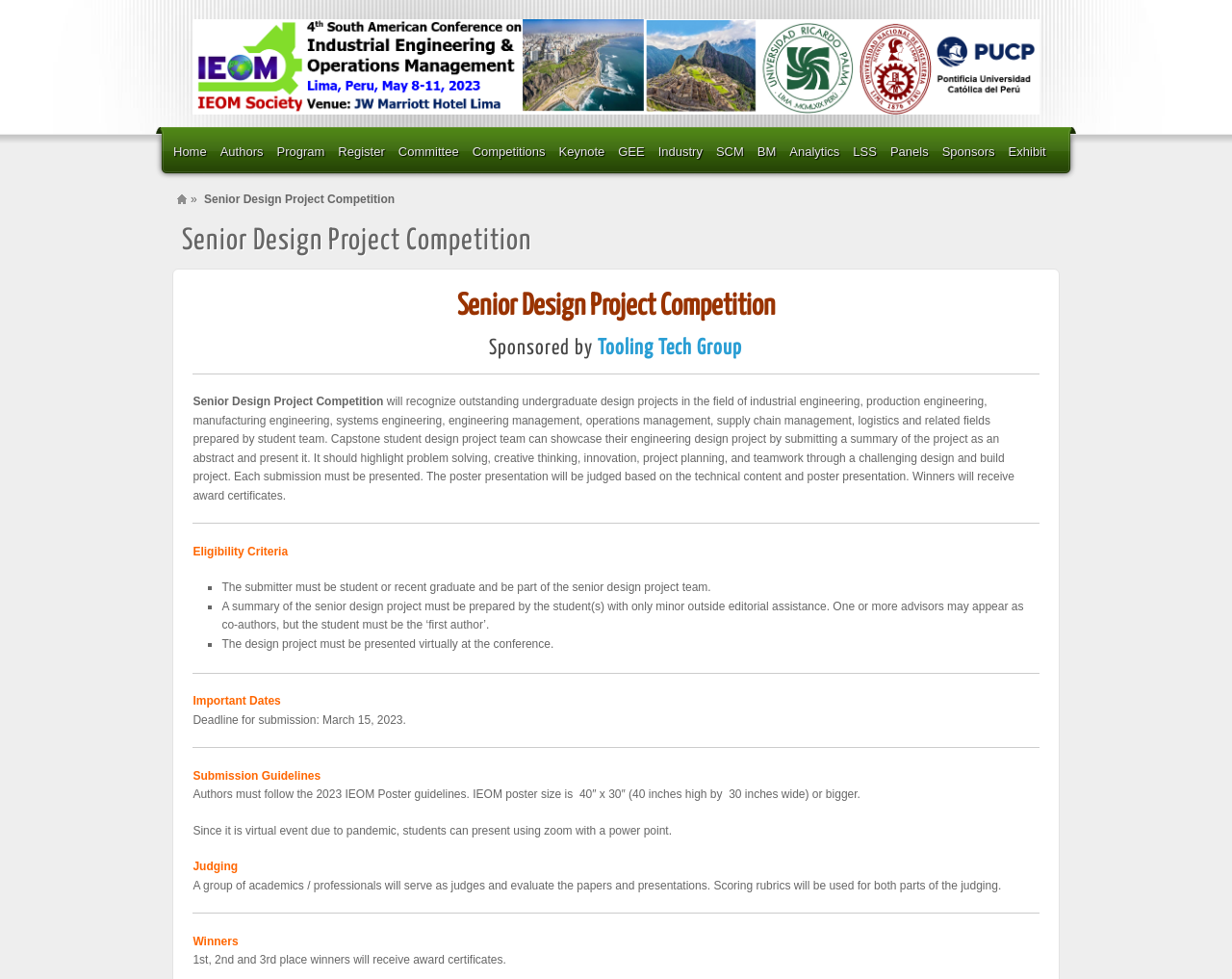Locate the bounding box coordinates of the area to click to fulfill this instruction: "Click on the 'Sponsors' link". The bounding box should be presented as four float numbers between 0 and 1, in the order [left, top, right, bottom].

[0.762, 0.129, 0.816, 0.181]